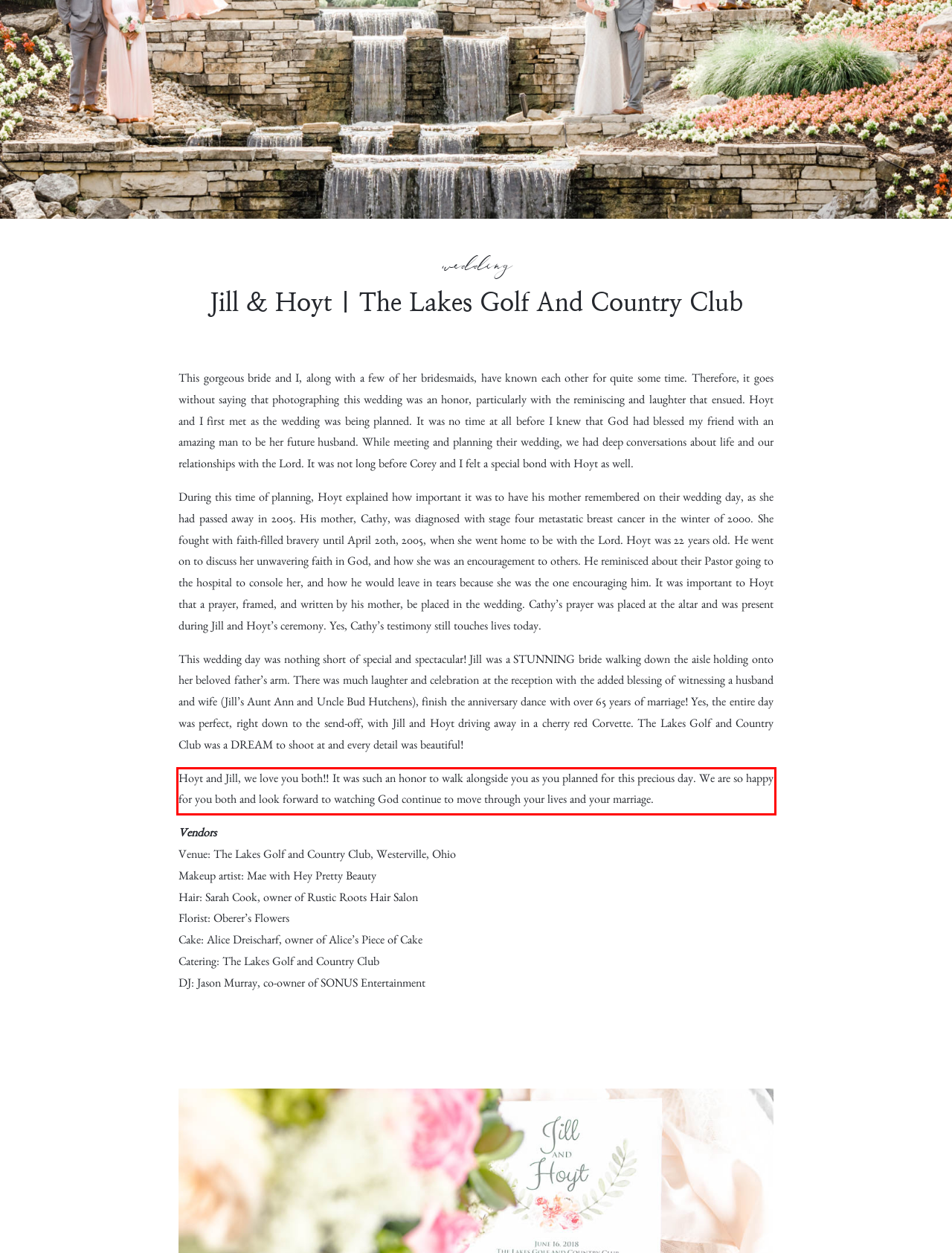Identify and transcribe the text content enclosed by the red bounding box in the given screenshot.

Hoyt and Jill, we love you both!! It was such an honor to walk alongside you as you planned for this precious day. We are so happy for you both and look forward to watching God continue to move through your lives and your marriage.